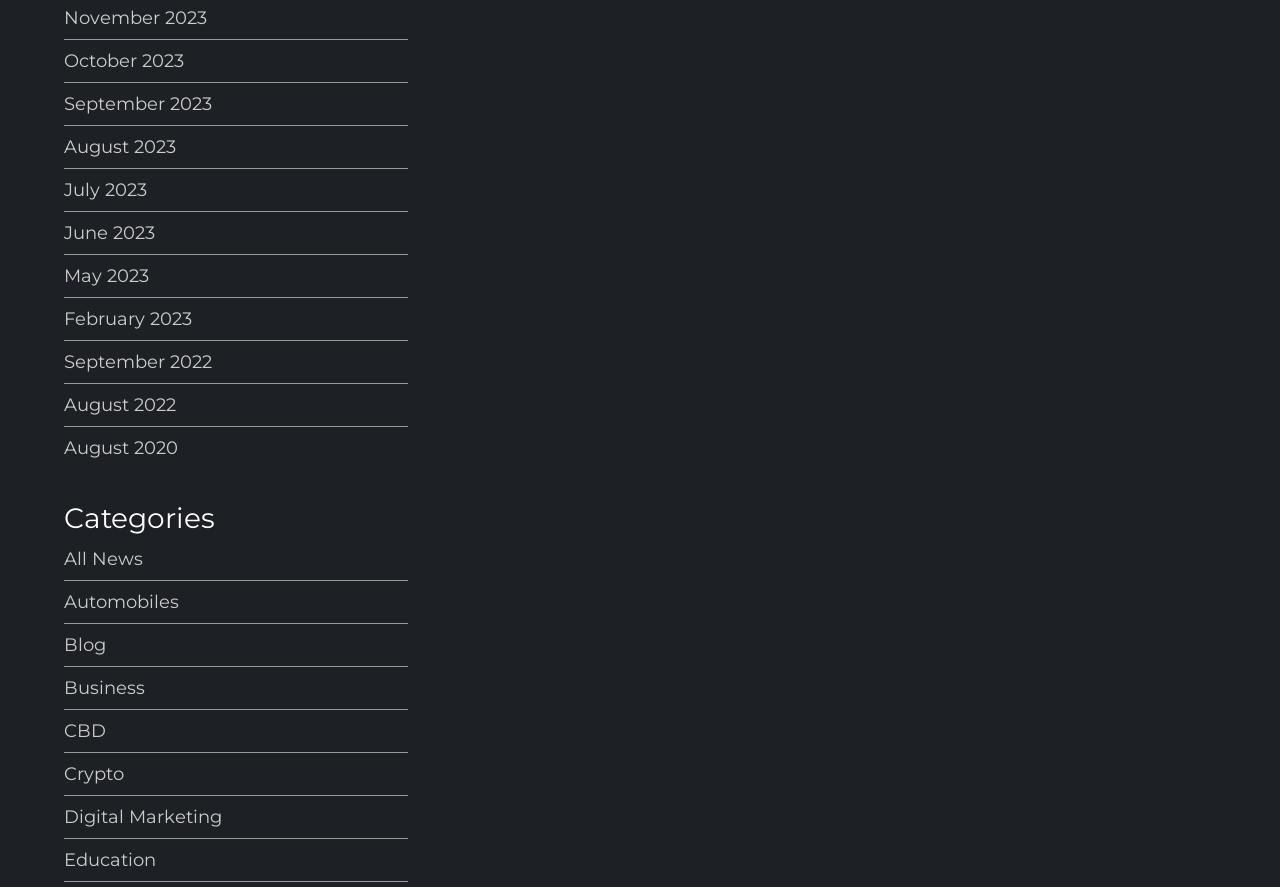What type of content is likely to be found under the 'CBD' category?
Give a detailed and exhaustive answer to the question.

Based on the webpage structure and the presence of a 'CBD' category, I infer that this category is likely to contain news articles or content related to CBD, which is a popular abbreviation for cannabidiol.